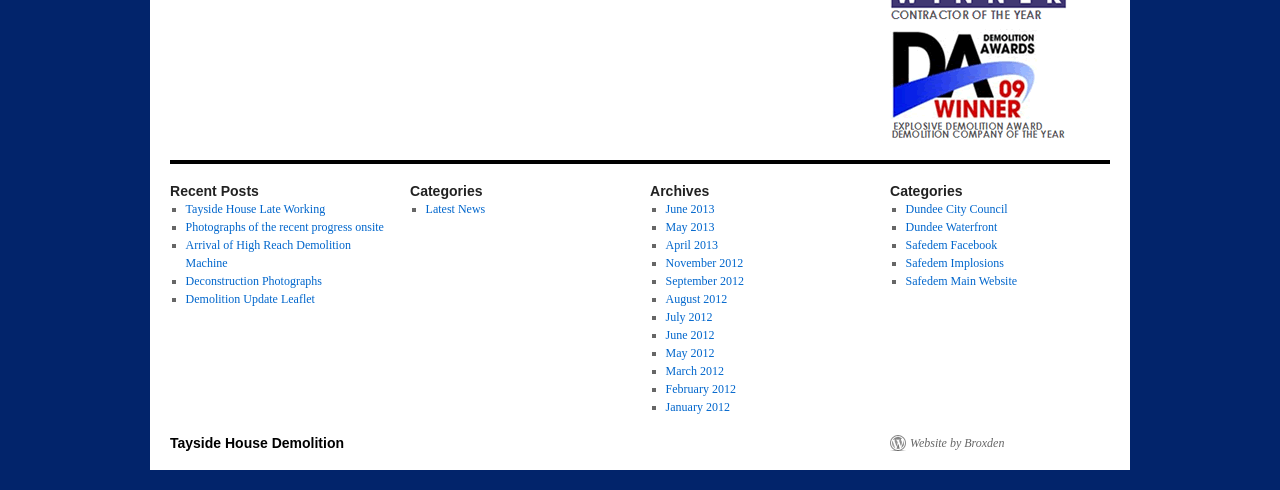Please specify the bounding box coordinates in the format (top-left x, top-left y, bottom-right x, bottom-right y), with all values as floating point numbers between 0 and 1. Identify the bounding box of the UI element described by: Website by Broxden

[0.695, 0.888, 0.785, 0.92]